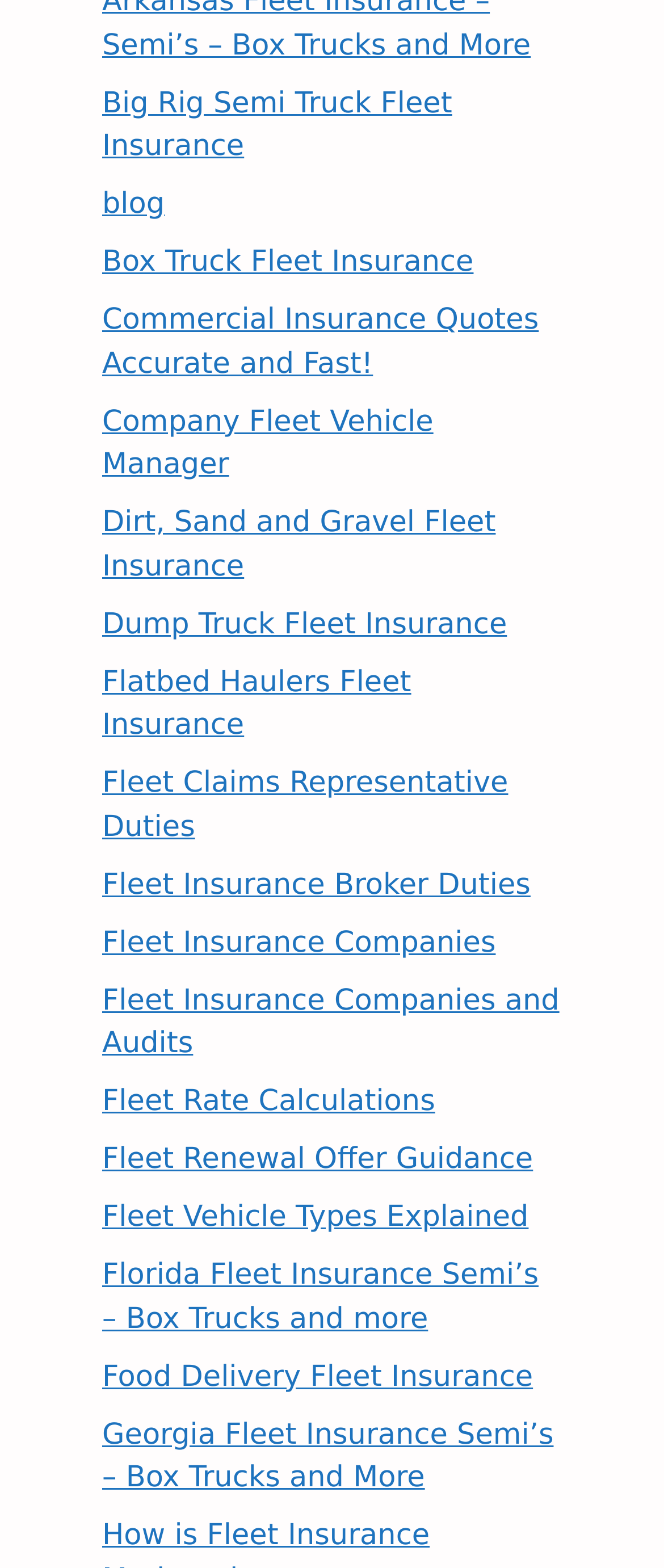Using the given description, provide the bounding box coordinates formatted as (top-left x, top-left y, bottom-right x, bottom-right y), with all values being floating point numbers between 0 and 1. Description: Fleet Insurance Companies and Audits

[0.154, 0.627, 0.842, 0.677]